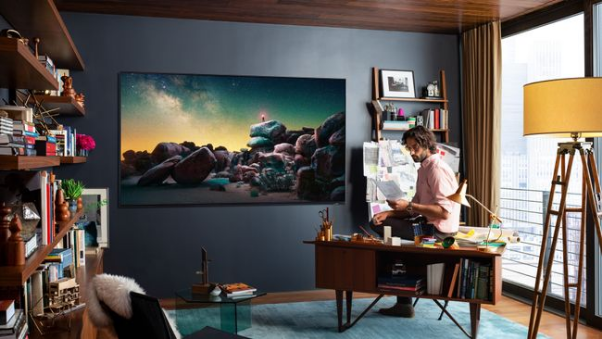Please examine the image and provide a detailed answer to the question: What color is the rug in the room?

The caption describes the room's atmosphere and mentions a 'plush blue rug', which indicates that the rug is blue in color.